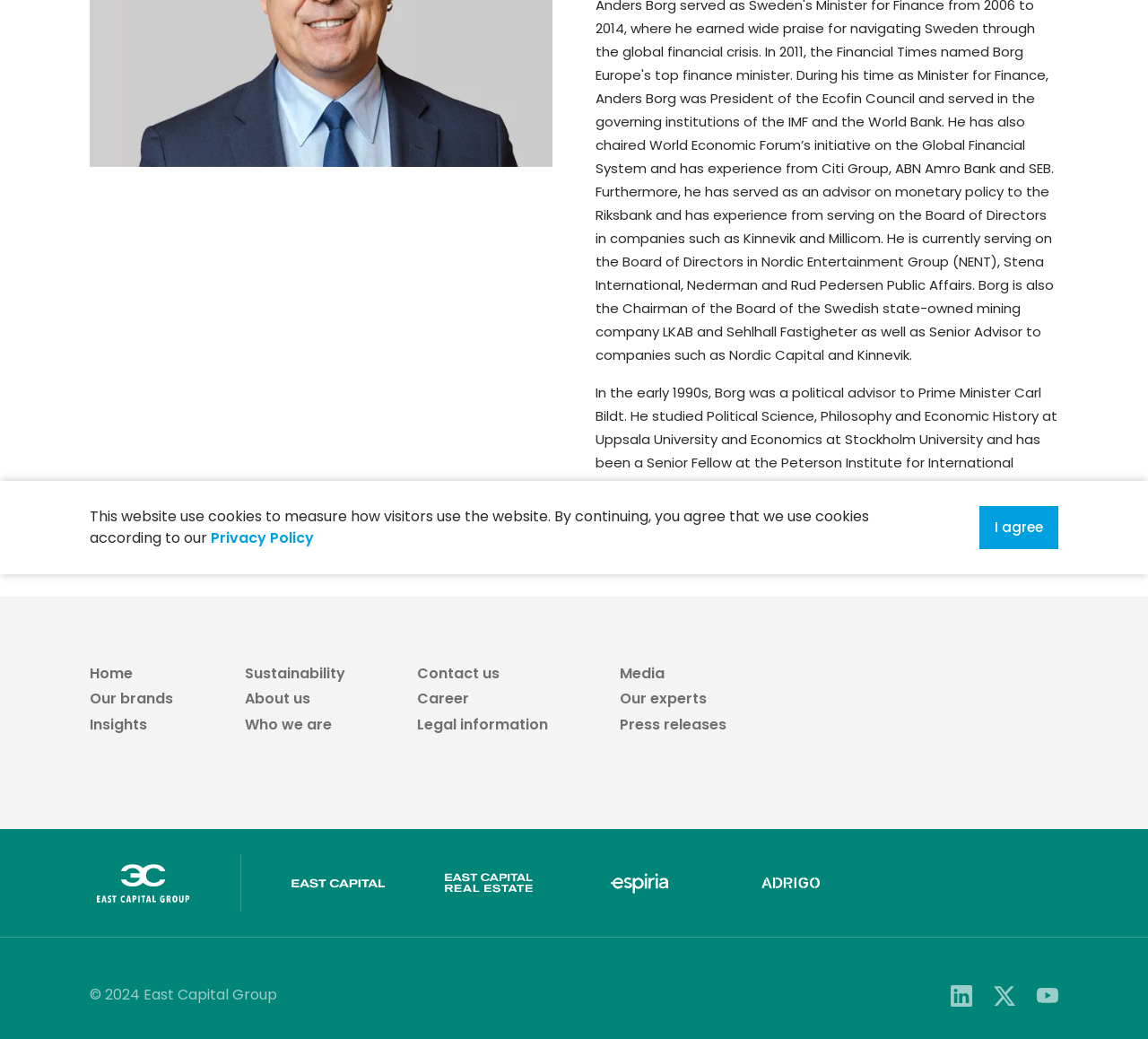Provide the bounding box coordinates of the HTML element described by the text: "Log in / Sign up". The coordinates should be in the format [left, top, right, bottom] with values between 0 and 1.

None